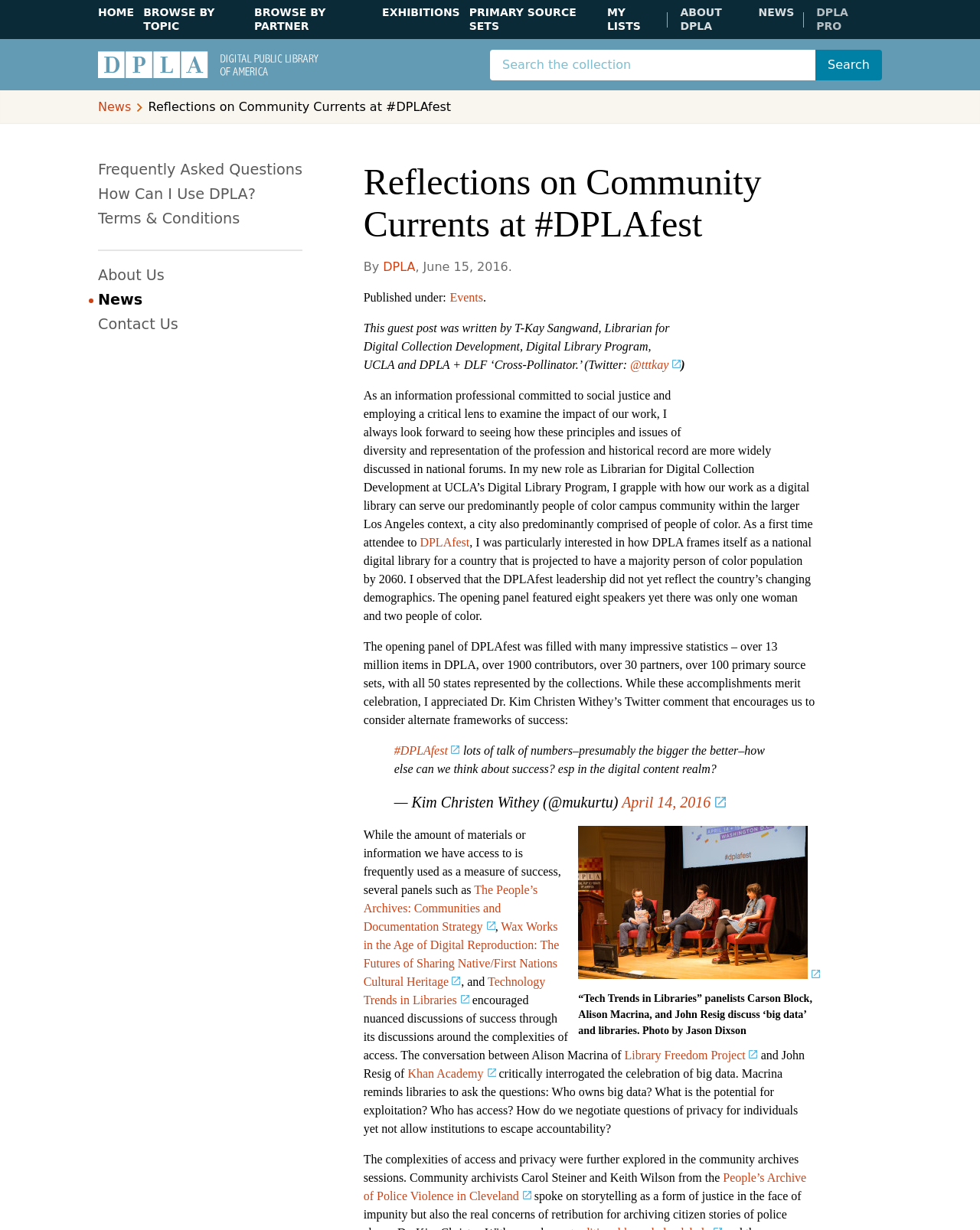Identify the bounding box coordinates of the area that should be clicked in order to complete the given instruction: "Learn about DPLA". The bounding box coordinates should be four float numbers between 0 and 1, i.e., [left, top, right, bottom].

[0.694, 0.0, 0.764, 0.032]